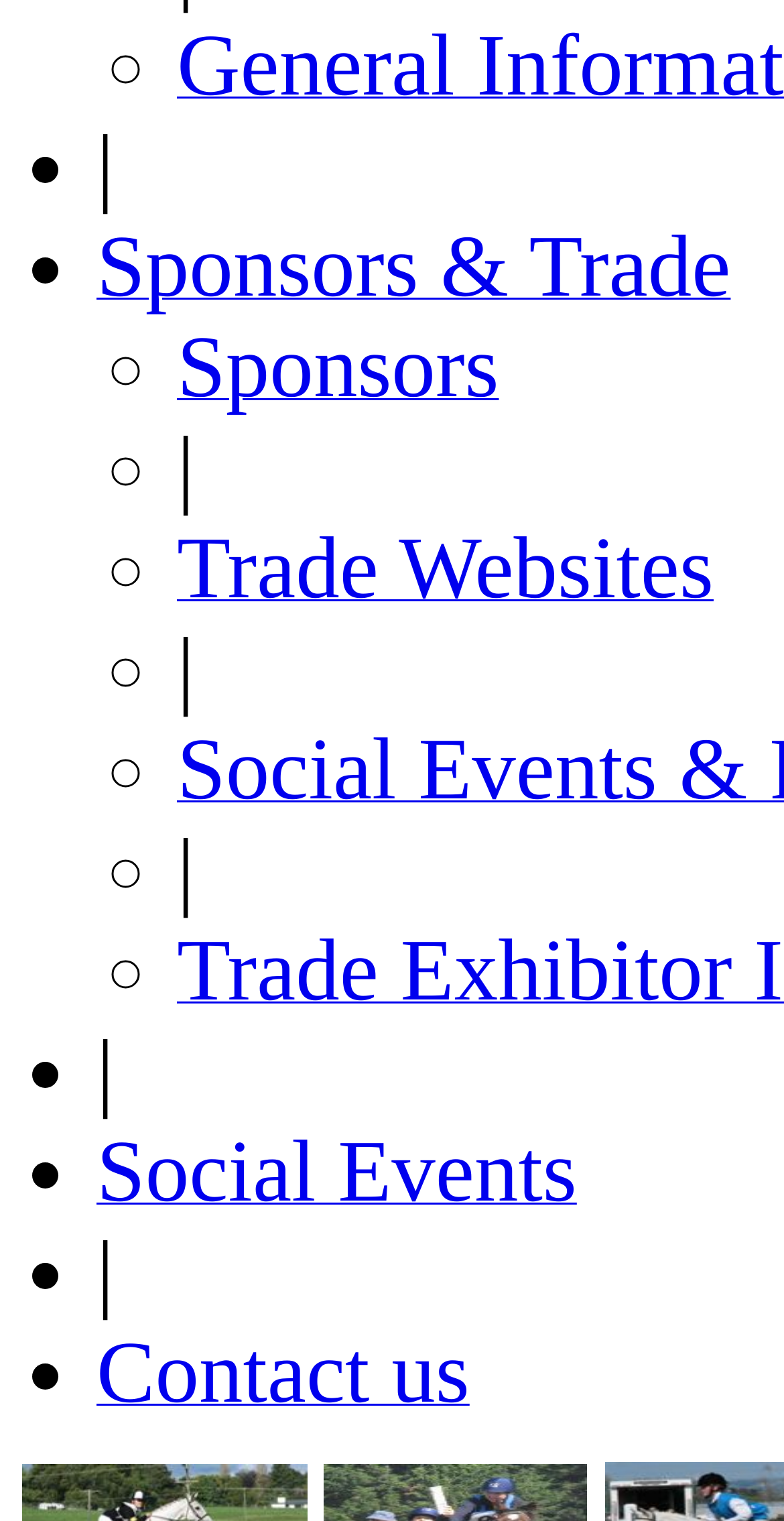Please provide a short answer using a single word or phrase for the question:
What is the last link on the page?

Contact us